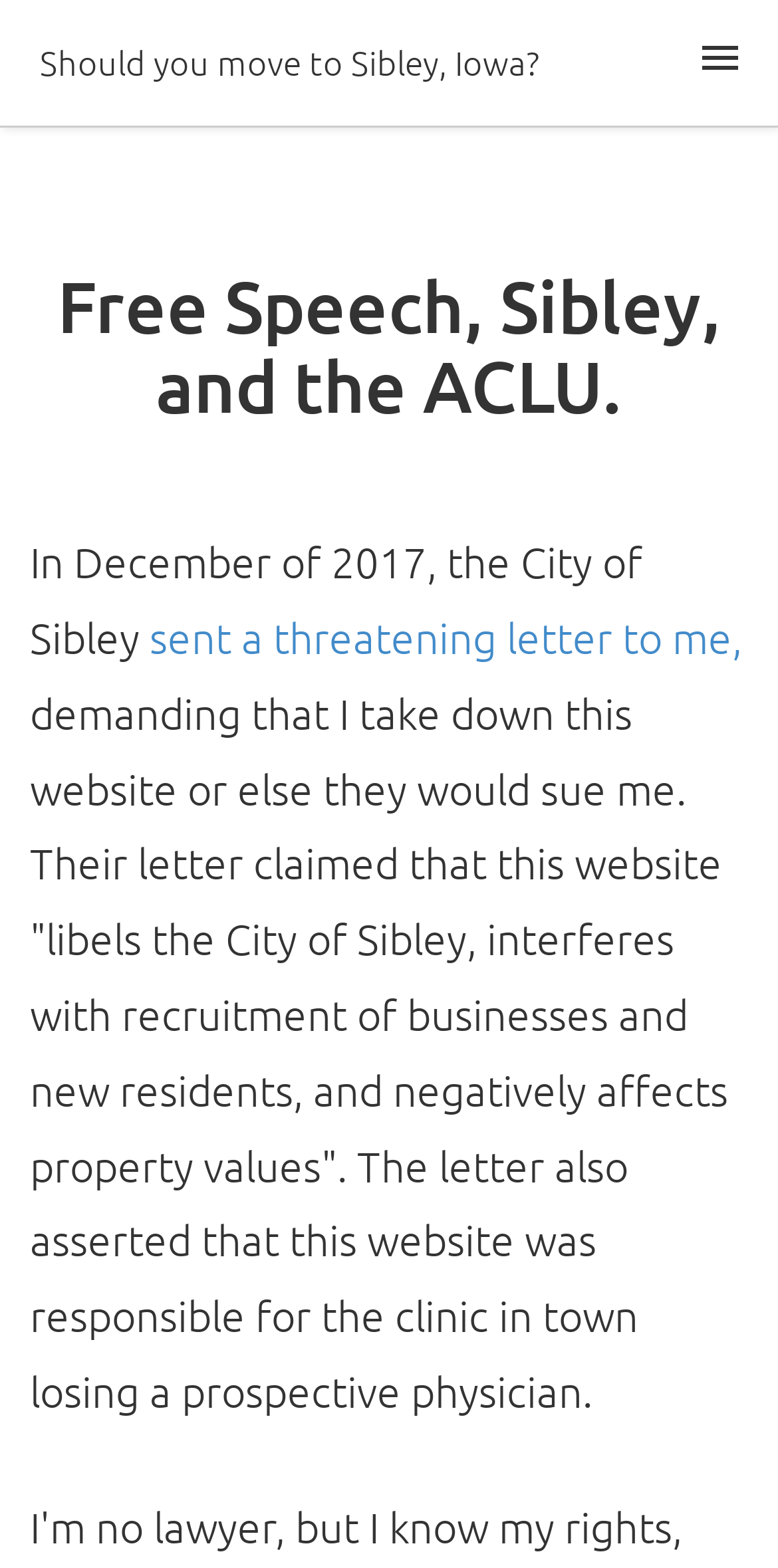Explain the contents of the webpage comprehensively.

The webpage appears to be a personal opinion blog about Sibley, Iowa. At the top, there is a title "Should you move to Sibley, Iowa?" which is also a clickable link. Below the title, there are four more links: "The Good and The Bad", "The 'Blood Plant'", "First Amendment Lawsuit", and "Donate to the ACLU". These links are aligned to the left and stacked vertically.

Further down, there is a heading "Free Speech, Sibley, and the ACLU." which is centered on the page. Below the heading, there is a block of text that describes a personal experience of receiving a threatening letter from the City of Sibley in December 2017. The text explains that the city demanded the website be taken down, claiming it libeled the city and negatively affected property values. The text also mentions that the city asserted the website was responsible for a clinic losing a prospective physician.

The text is divided into three paragraphs, with the first paragraph starting with "In December of 2017, the City of Sibley" and the second paragraph starting with "demanding that I take down this website or else they would sue me." The third paragraph is a continuation of the second paragraph, describing the city's claims. There is no image on the page.